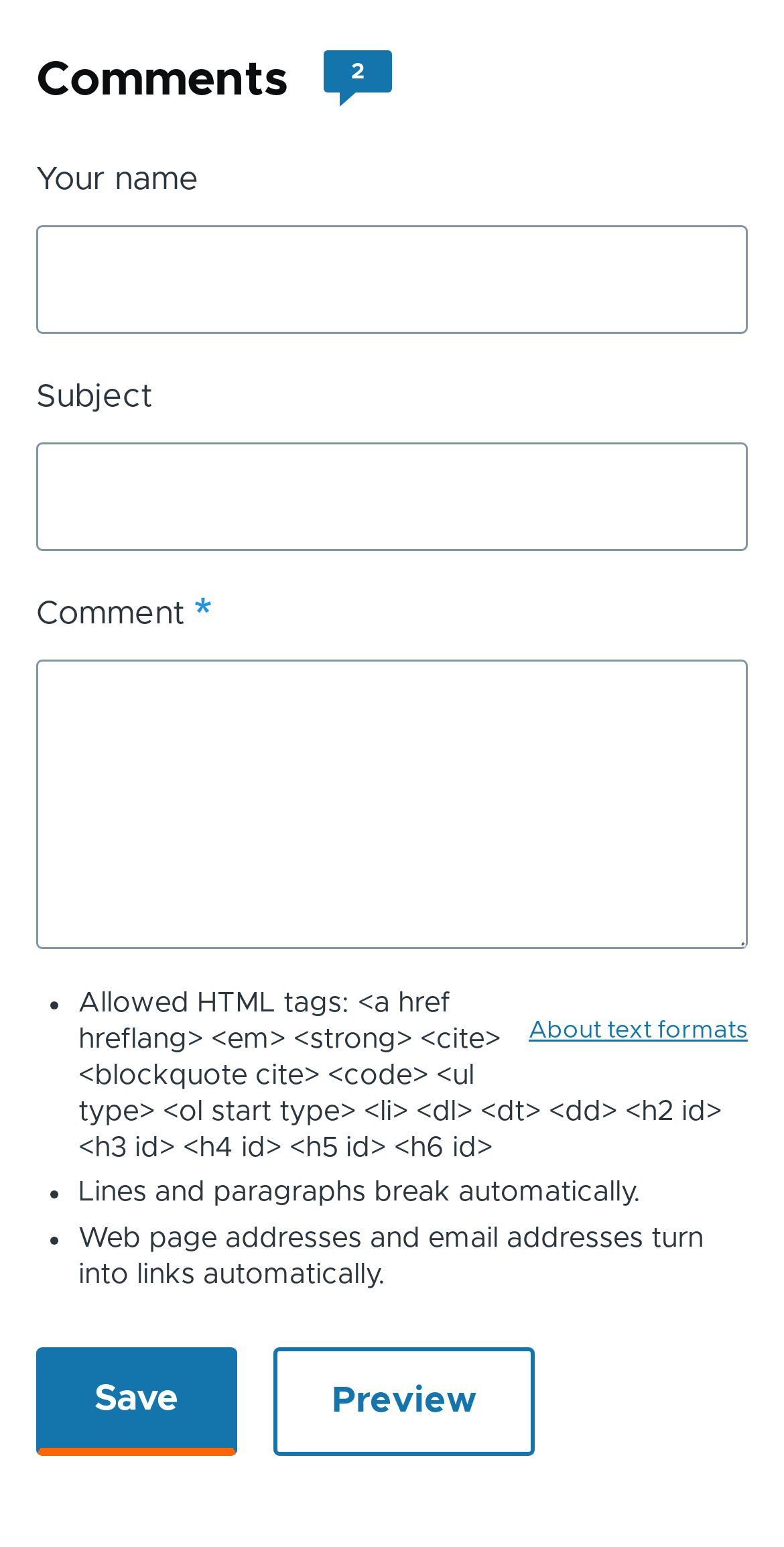What is the label of the first text box?
We need a detailed and exhaustive answer to the question. Please elaborate.

The first text box is labeled as 'Your name' which is indicated by the StaticText element with the text 'Your name' and is located above the text box with the bounding box coordinates [0.046, 0.145, 0.954, 0.215].